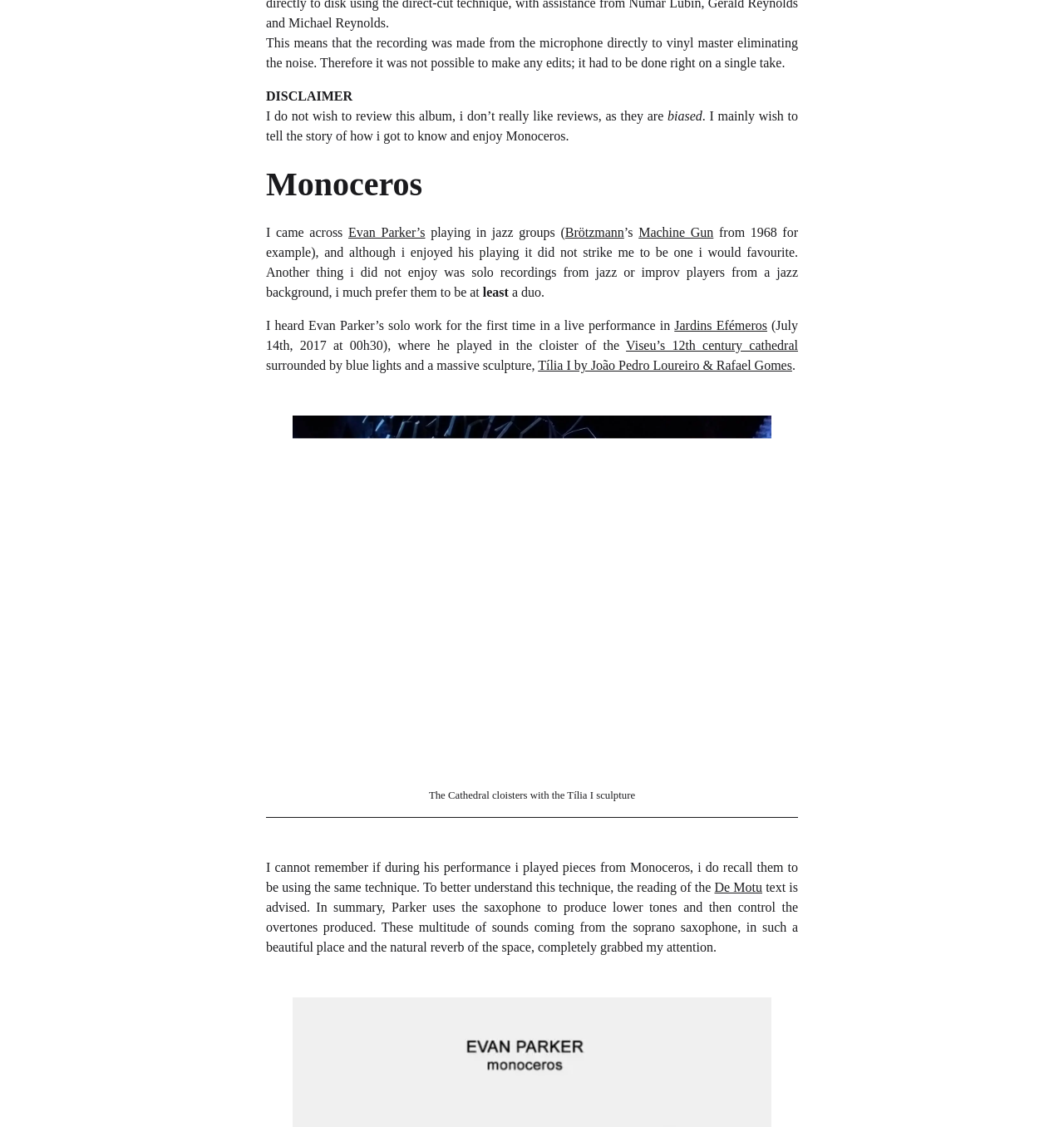Determine the bounding box coordinates for the UI element with the following description: "De Motu". The coordinates should be four float numbers between 0 and 1, represented as [left, top, right, bottom].

[0.671, 0.781, 0.716, 0.794]